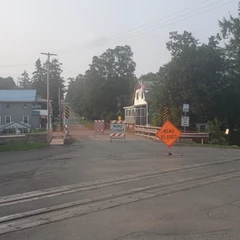Break down the image and describe every detail you can observe.

The image depicts a tranquil scene of a small-town bridge that is currently closed to traffic. Bright orange "Road Closed" signs are prominently displayed, indicating a temporary interruption for maintenance or repairs. The setting features a quaint, tree-lined roadway leading up to the bridge, bordered by rustic buildings that reflect a charming, local aesthetic. On the left, there's a modest structure, possibly a shop or a café, adding to the community feel of the area. The landscape is enhanced by tree coverage, suggesting a serene environment. The scene captures a moment of quiet in this small village, with soft lighting hinting at early morning or late afternoon.